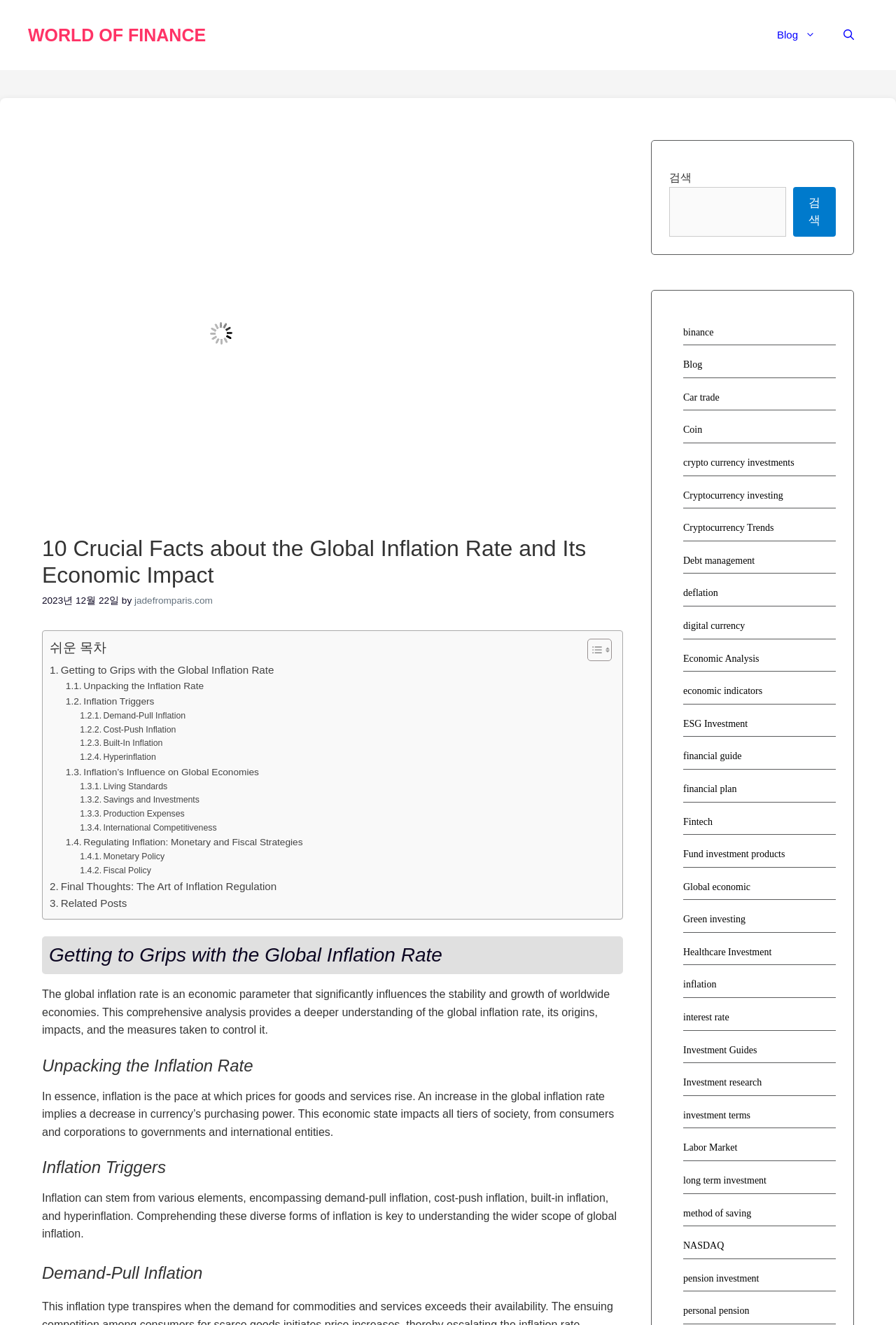Please identify the bounding box coordinates of the clickable element to fulfill the following instruction: "Click on the 'Blog' link". The coordinates should be four float numbers between 0 and 1, i.e., [left, top, right, bottom].

[0.852, 0.011, 0.926, 0.042]